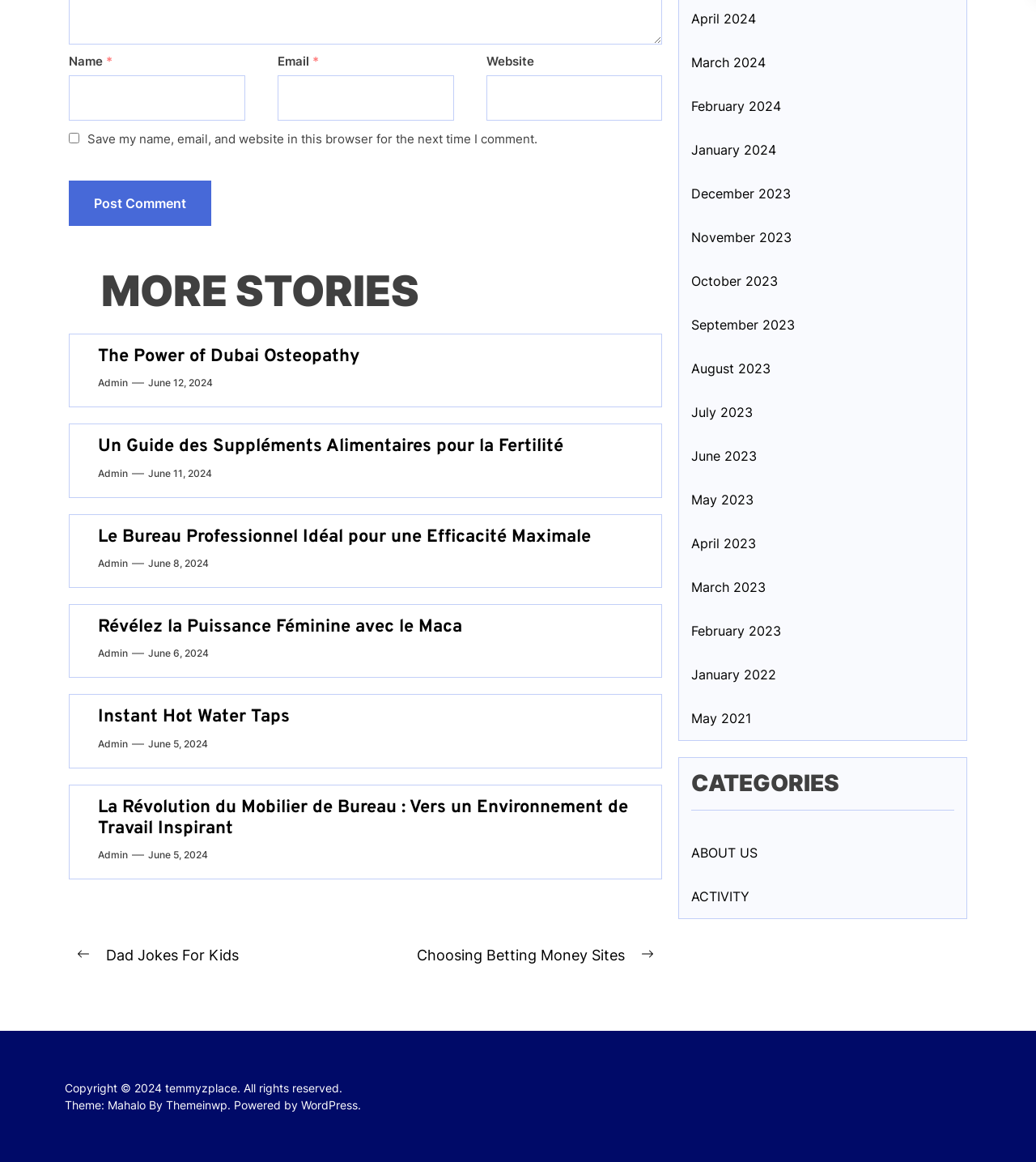Please provide a brief answer to the question using only one word or phrase: 
What is the date of the first article?

June 12, 2024